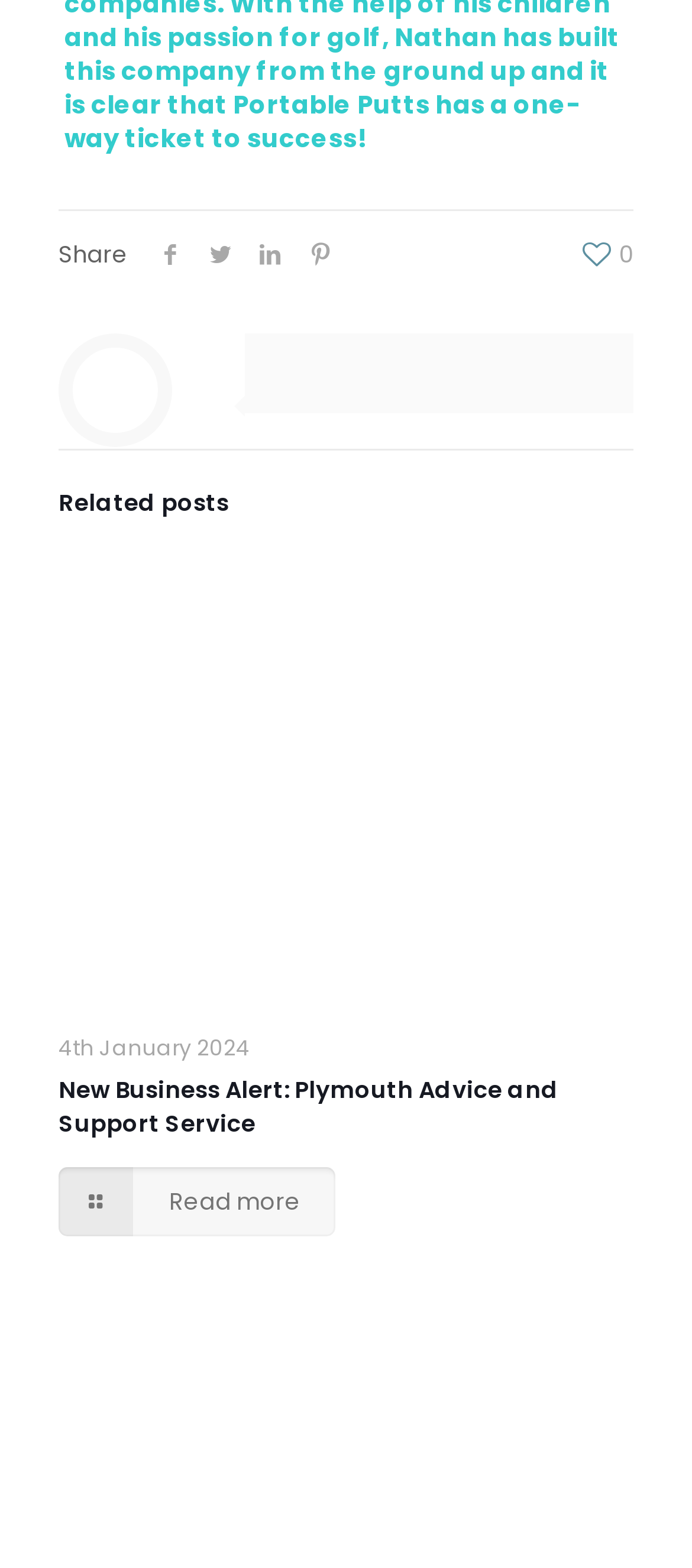Specify the bounding box coordinates of the area that needs to be clicked to achieve the following instruction: "Share on Facebook".

[0.21, 0.151, 0.283, 0.173]